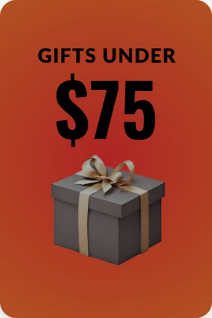What is the price range of the gifts?
Provide an in-depth and detailed explanation in response to the question.

The caption prominently displays the text 'GIFTS UNDER $75', suggesting that the gifts being referred to are priced under $75.